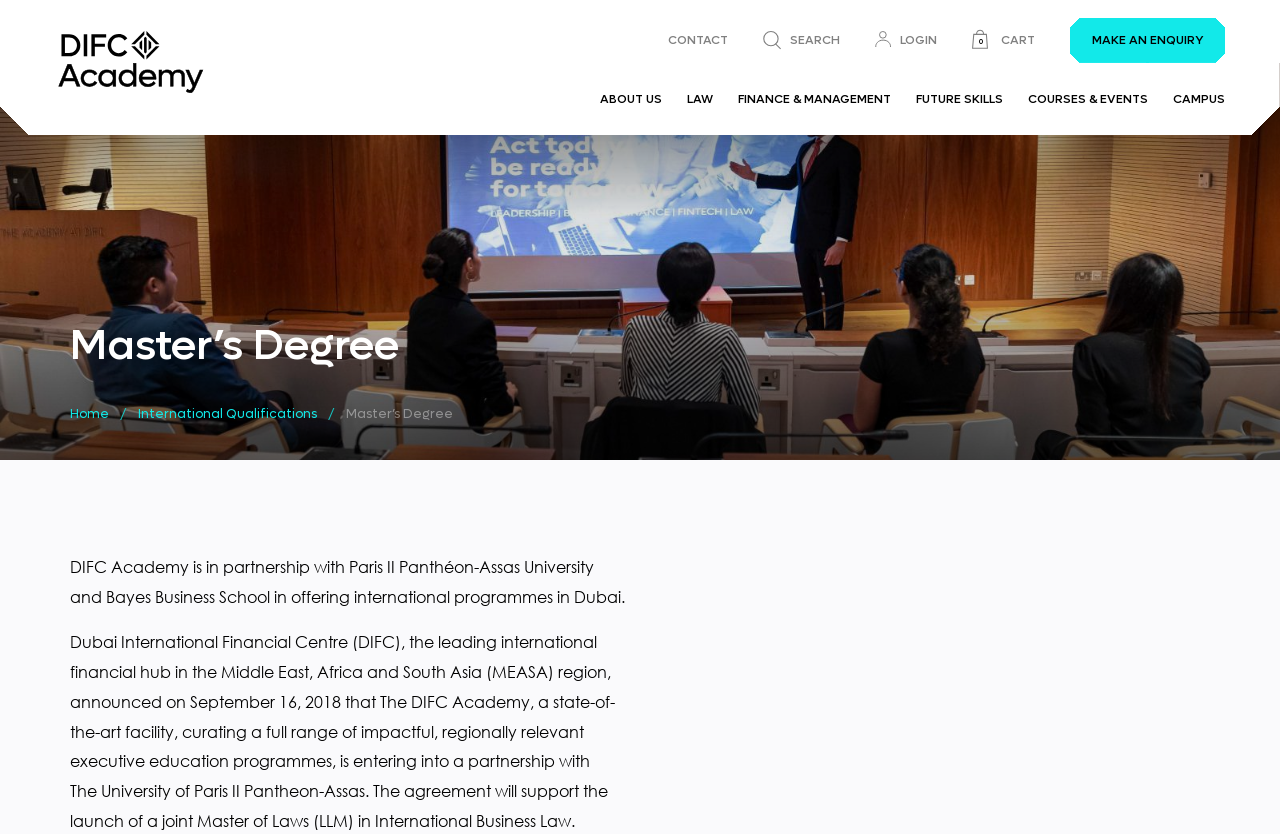Can you identify the bounding box coordinates of the clickable region needed to carry out this instruction: 'make an enquiry'? The coordinates should be four float numbers within the range of 0 to 1, stated as [left, top, right, bottom].

[0.836, 0.022, 0.957, 0.076]